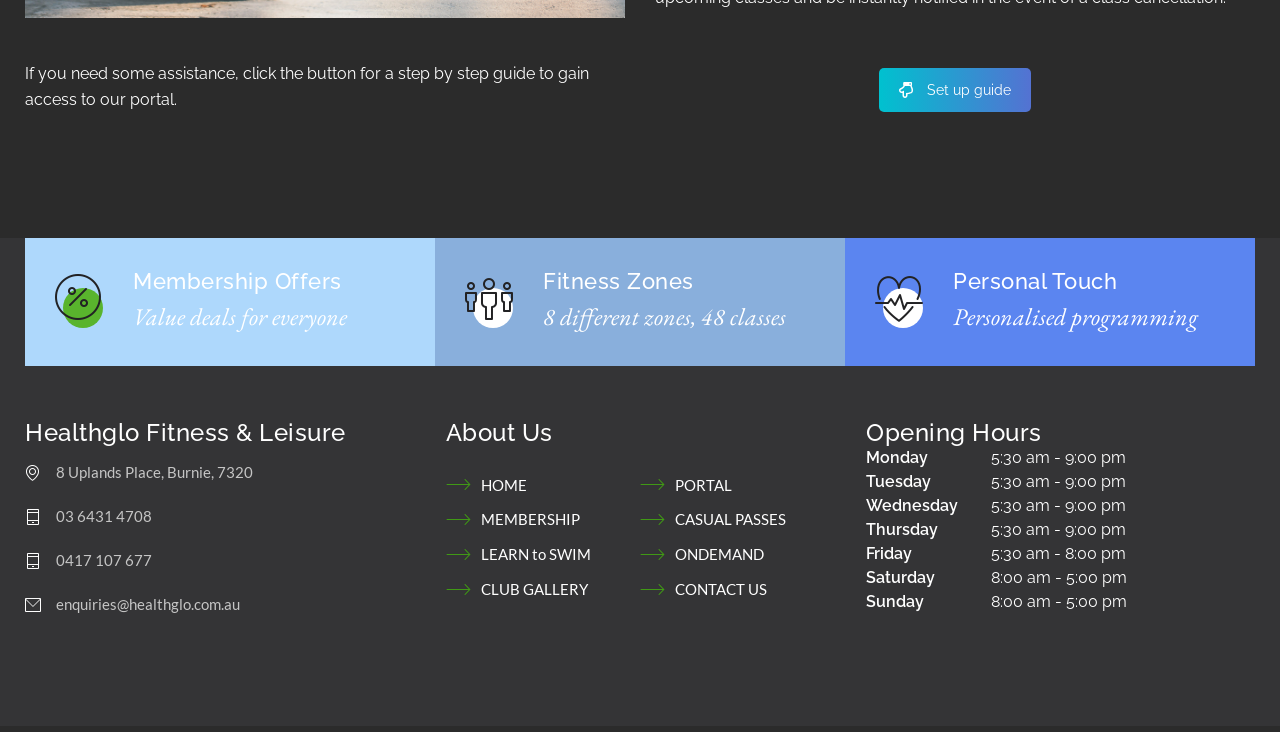Using the provided element description, identify the bounding box coordinates as (top-left x, top-left y, bottom-right x, bottom-right y). Ensure all values are between 0 and 1. Description: Set up guide

[0.687, 0.093, 0.805, 0.153]